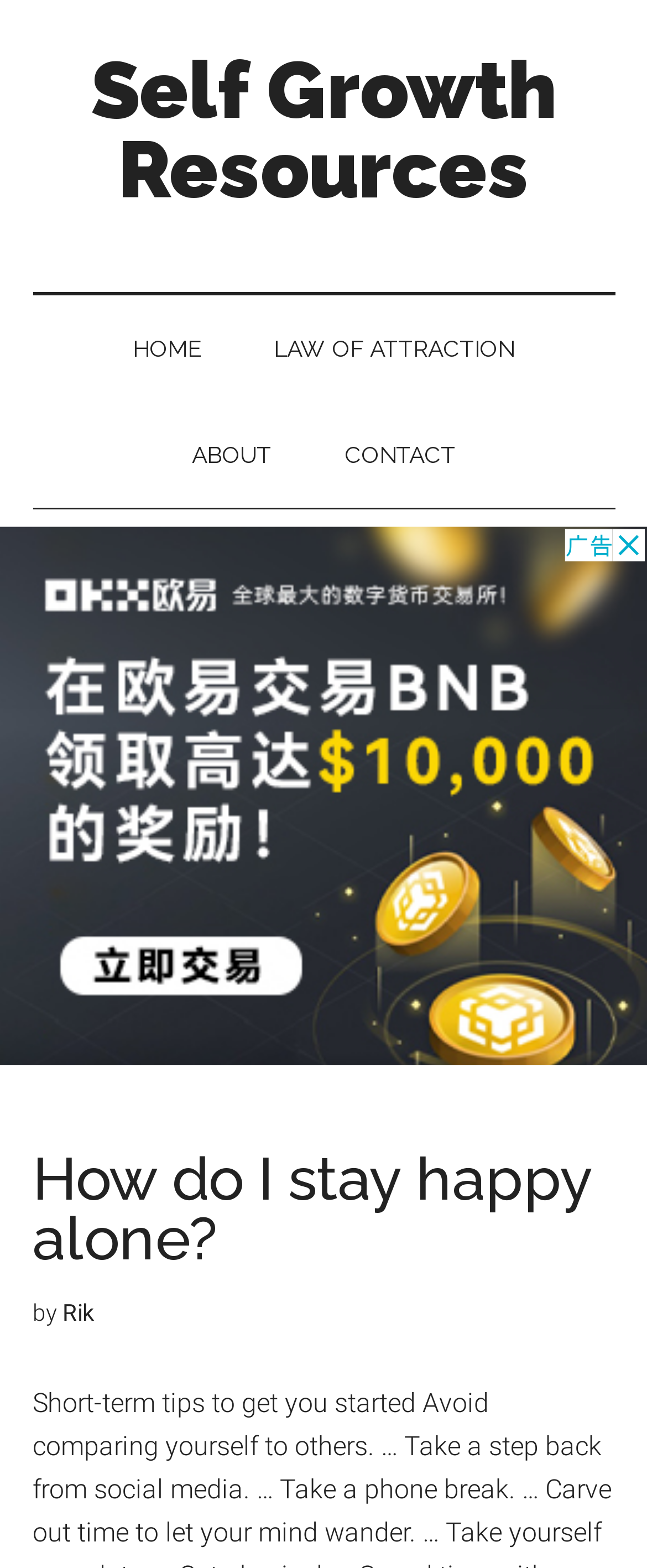Who is the author of the article?
Please give a detailed and elaborate answer to the question.

I found the author's name by looking at the link element with the text 'Rik' below the heading 'How do I stay happy alone?', which is likely the author's name.